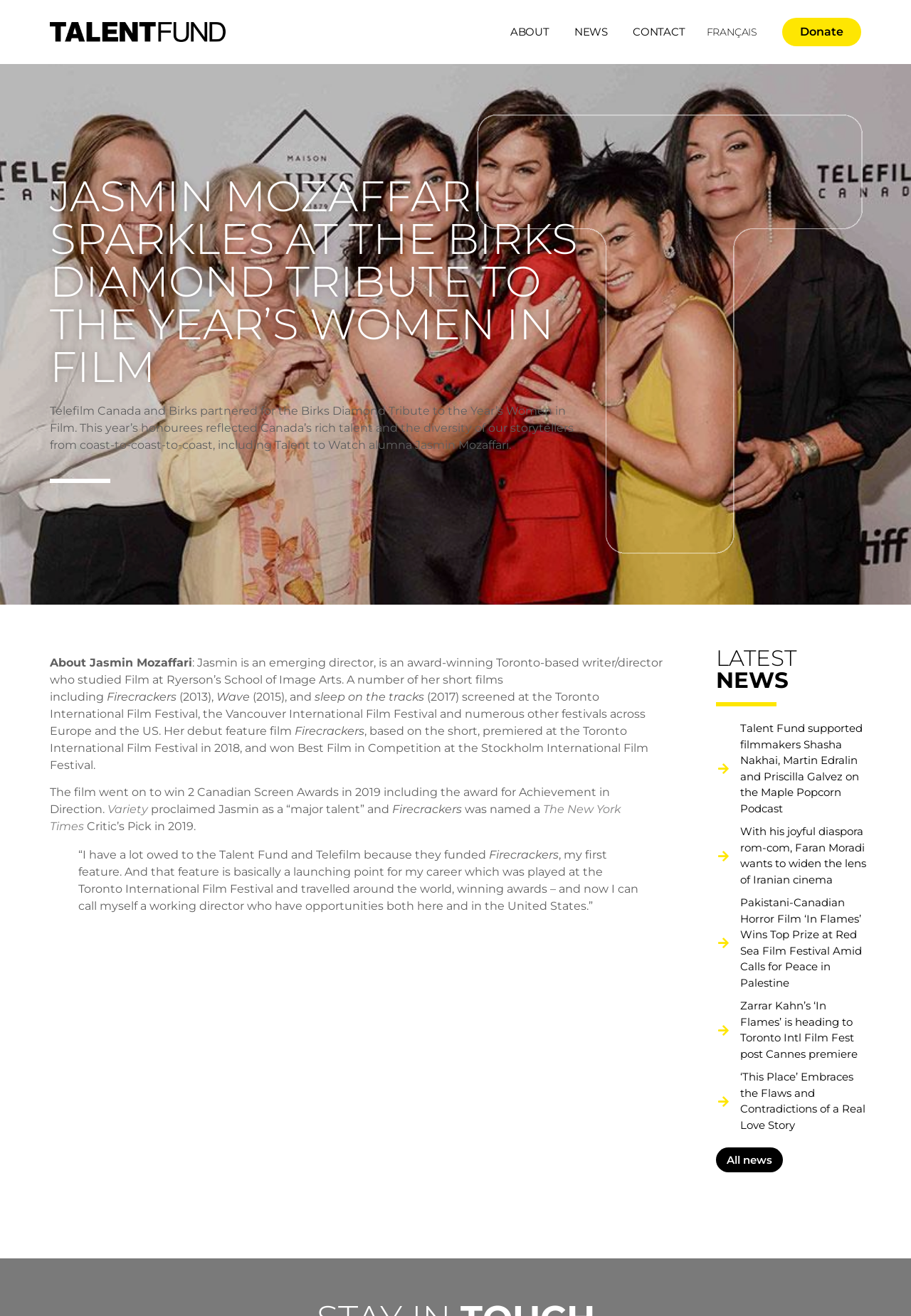Provide the bounding box coordinates of the HTML element this sentence describes: "All news". The bounding box coordinates consist of four float numbers between 0 and 1, i.e., [left, top, right, bottom].

[0.786, 0.872, 0.859, 0.891]